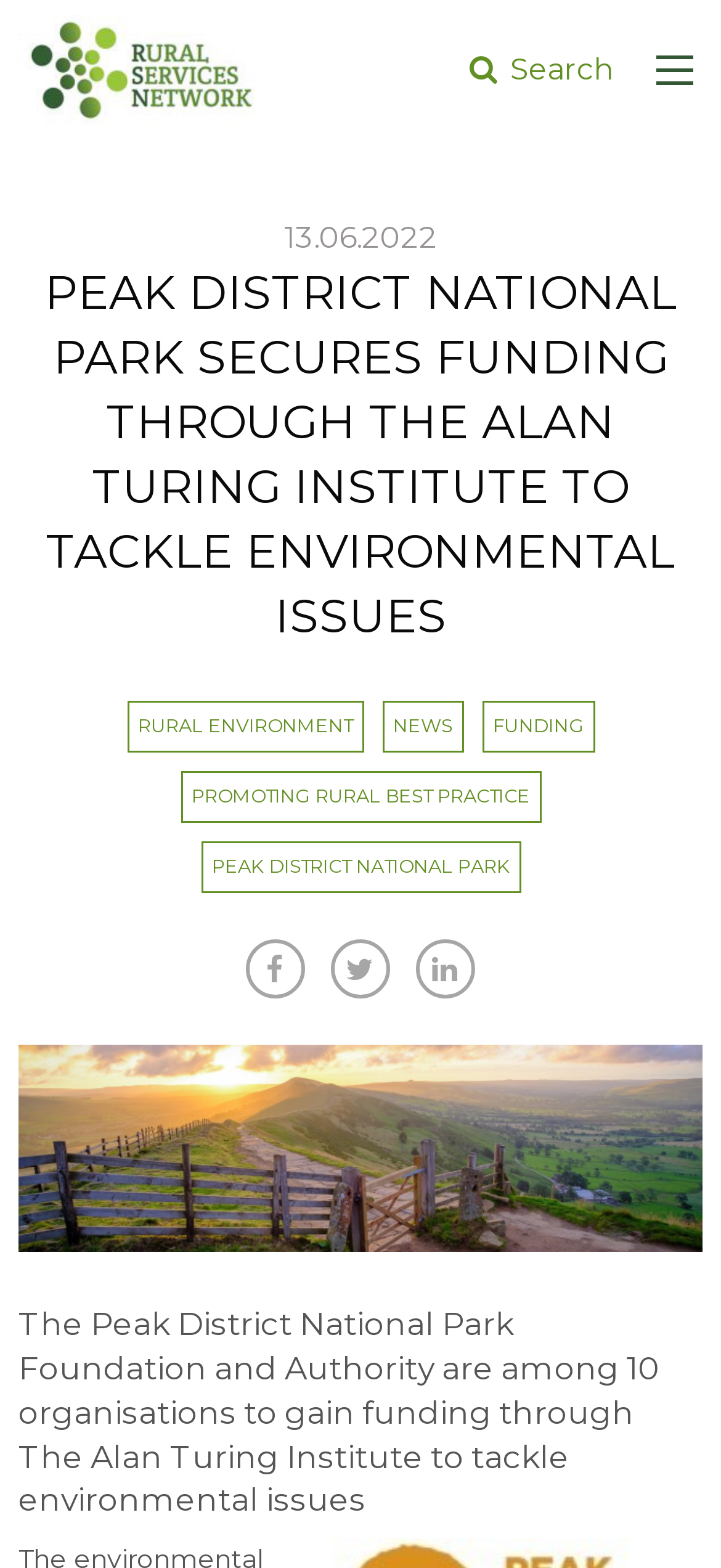Please specify the bounding box coordinates of the clickable region to carry out the following instruction: "Search for something". The coordinates should be four float numbers between 0 and 1, in the format [left, top, right, bottom].

[0.633, 0.033, 0.851, 0.055]